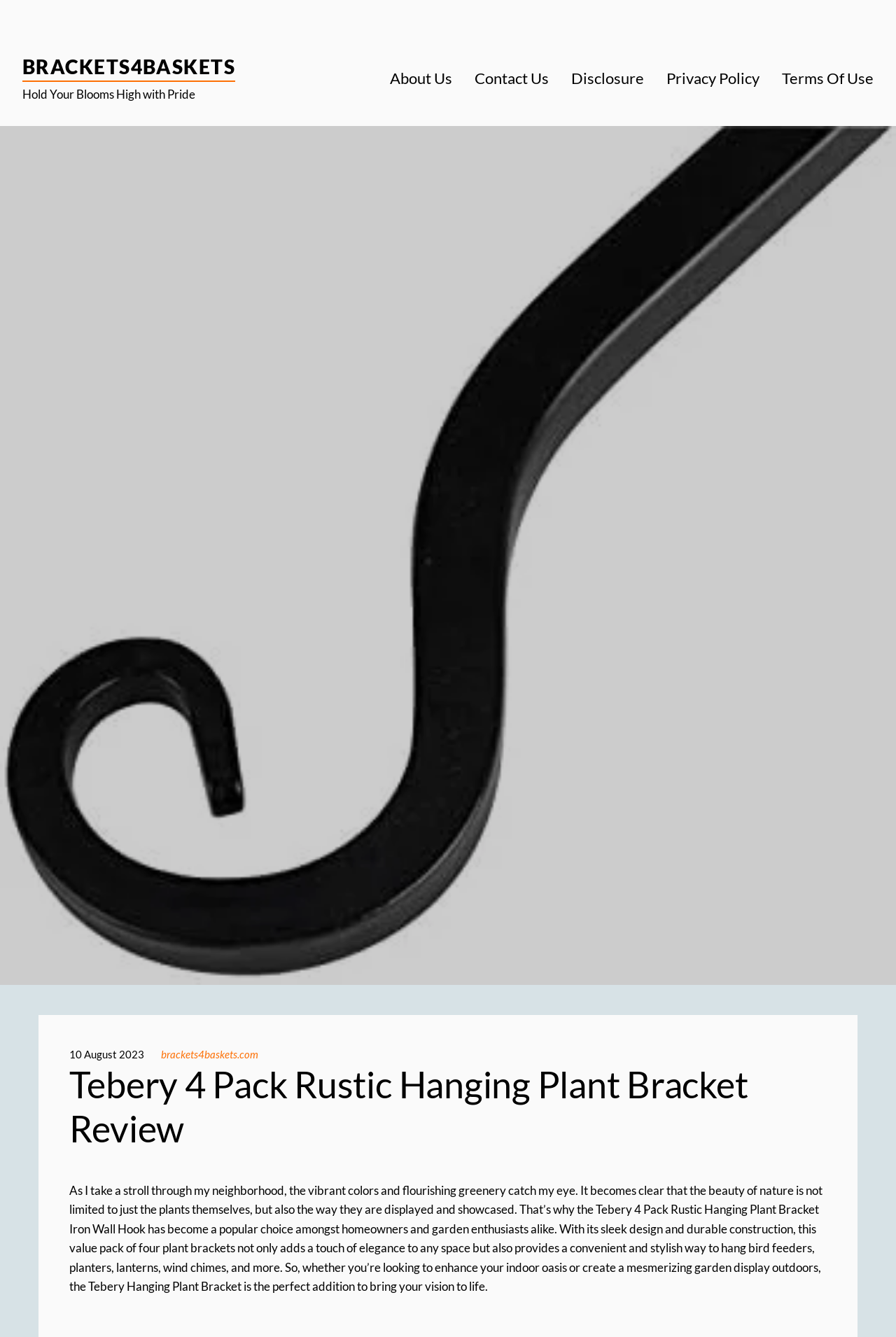Provide the bounding box coordinates of the HTML element this sentence describes: "brackets4baskets". The bounding box coordinates consist of four float numbers between 0 and 1, i.e., [left, top, right, bottom].

[0.025, 0.041, 0.263, 0.058]